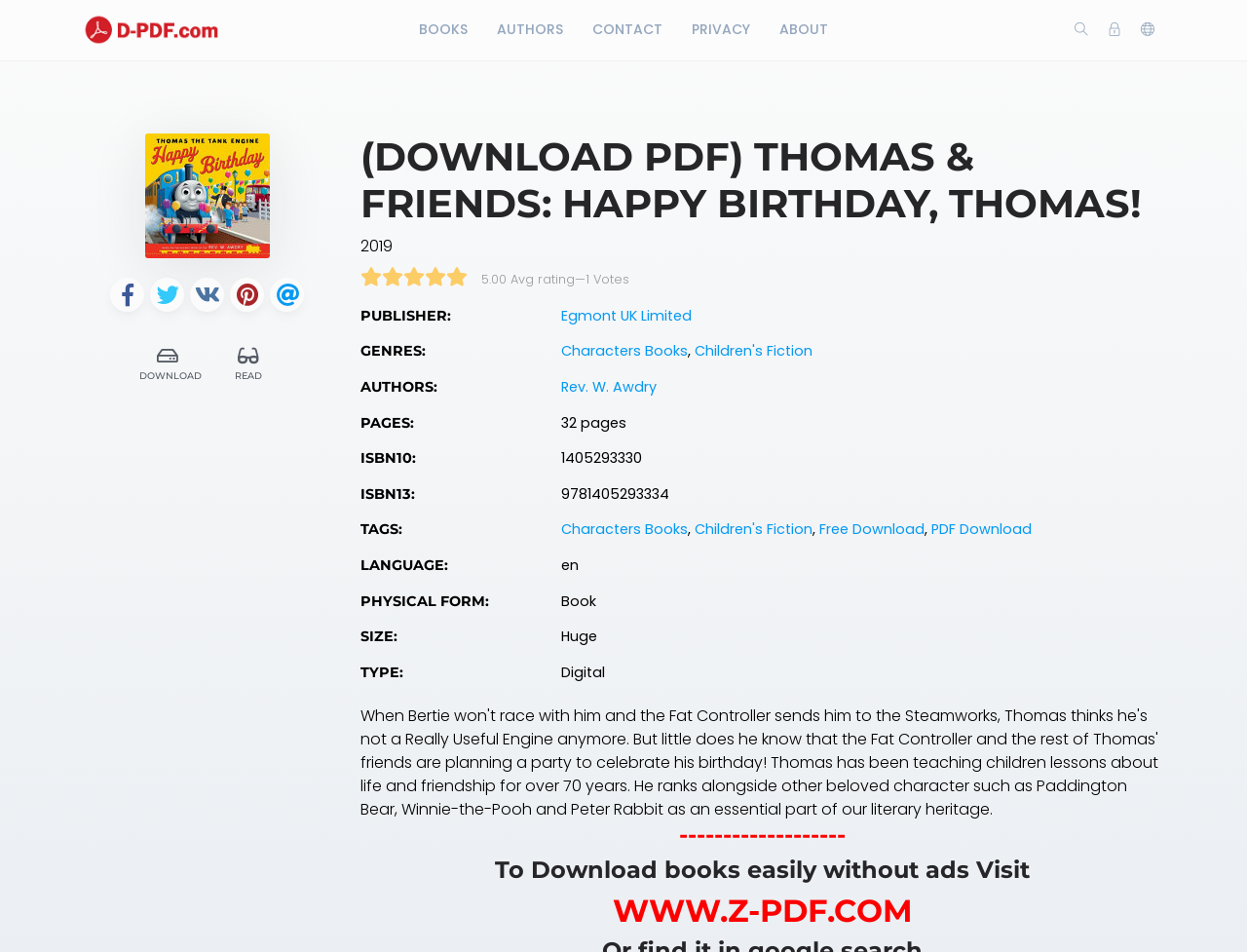Can you pinpoint the bounding box coordinates for the clickable element required for this instruction: "Visit the BOOKS page"? The coordinates should be four float numbers between 0 and 1, i.e., [left, top, right, bottom].

[0.324, 0.0, 0.387, 0.062]